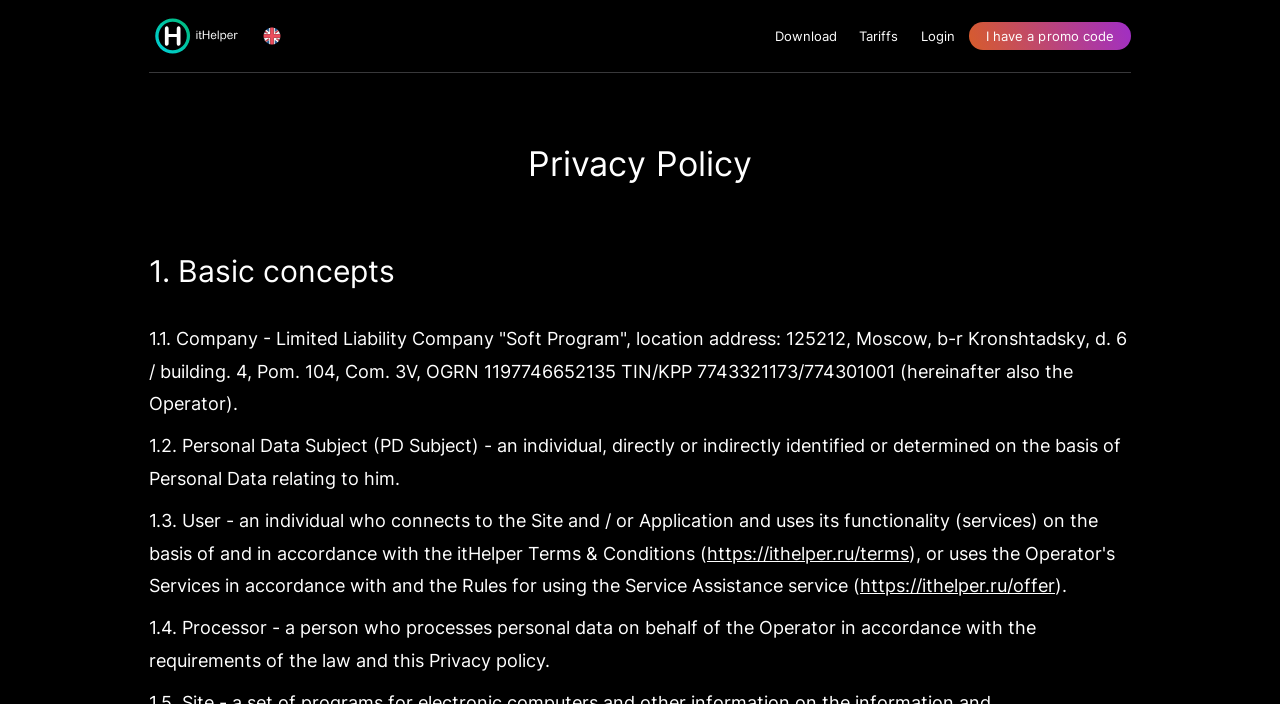What is the name of the website?
Using the image as a reference, answer the question in detail.

The name of the website can be determined by looking at the link element with the text 'Ithelper' at the top of the webpage, which suggests that the website is called 'ItHelper'.